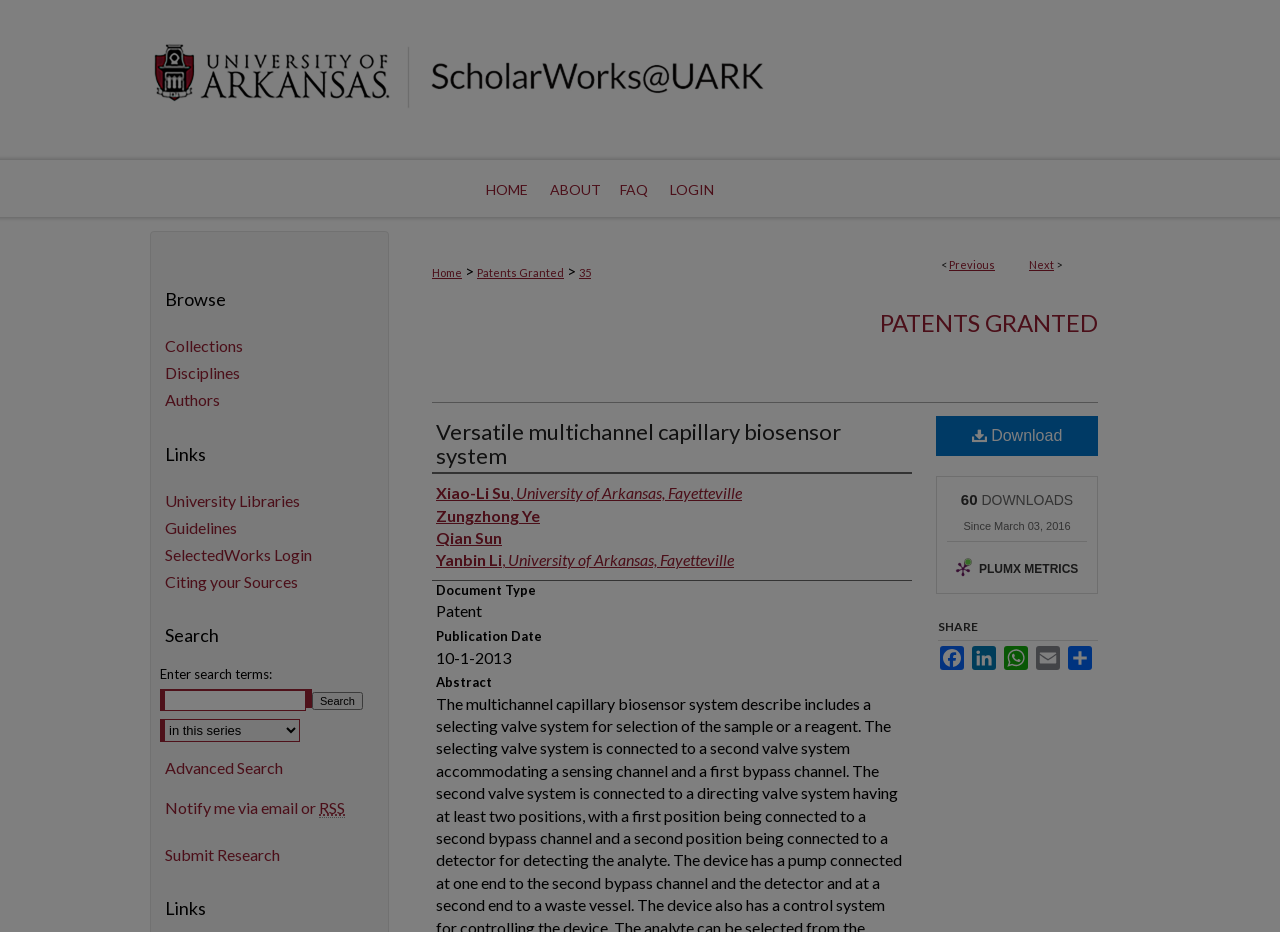Find the bounding box coordinates of the element to click in order to complete the given instruction: "Go to the Disclaimer page."

None